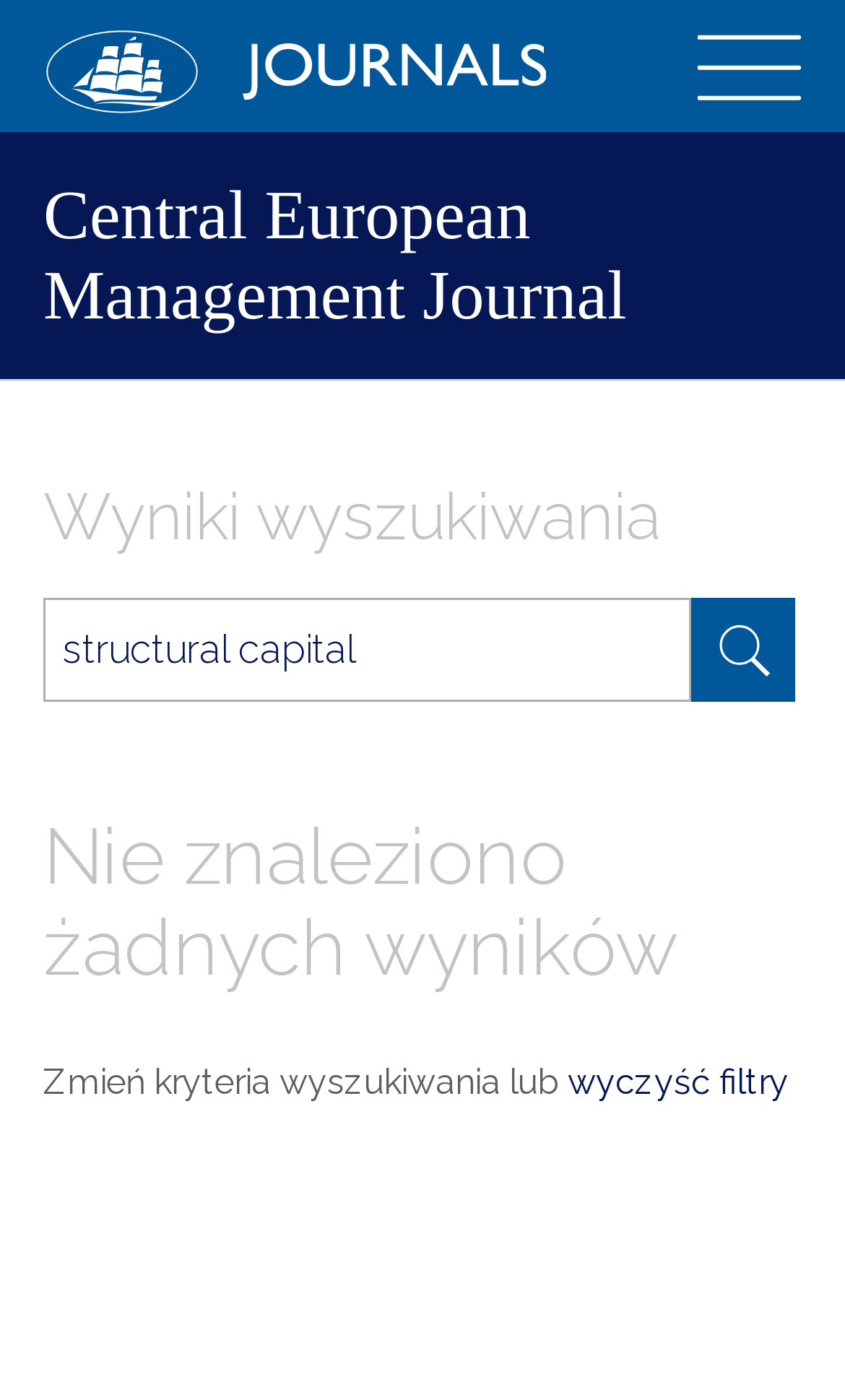Answer succinctly with a single word or phrase:
What is the current search result?

No results